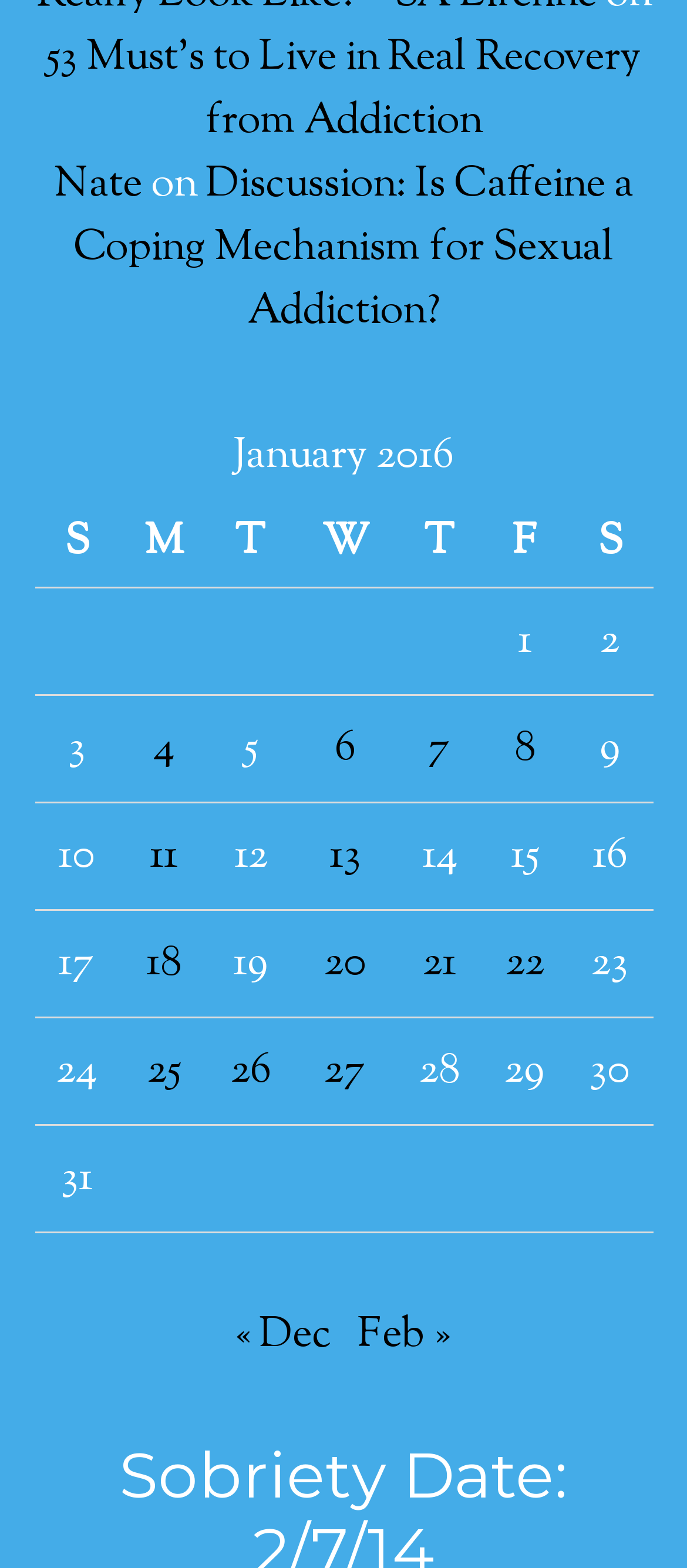Please specify the bounding box coordinates of the clickable region to carry out the following instruction: "View posts published on January 4, 2016". The coordinates should be four float numbers between 0 and 1, in the format [left, top, right, bottom].

[0.223, 0.458, 0.254, 0.496]